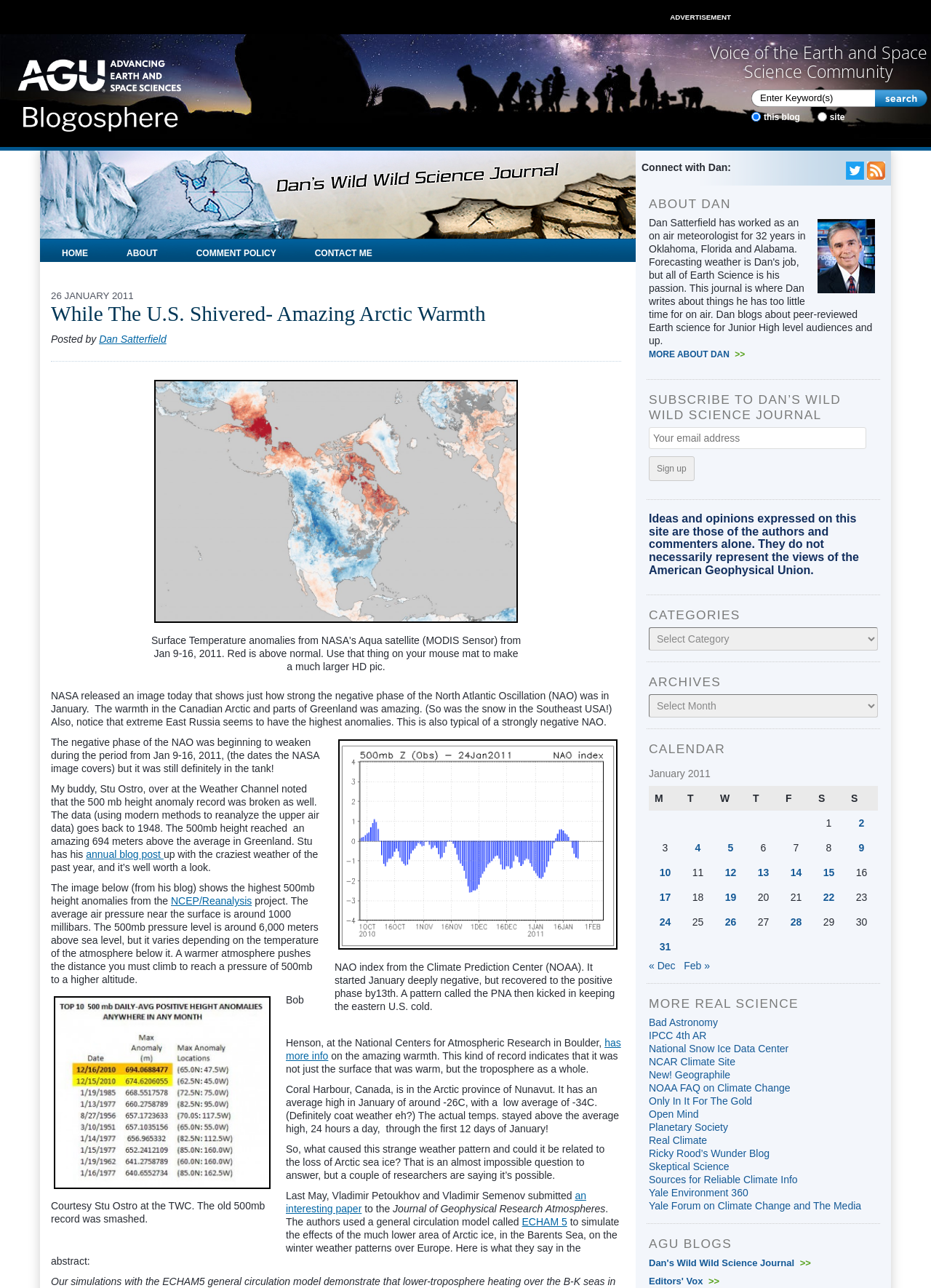Predict the bounding box coordinates of the area that should be clicked to accomplish the following instruction: "Read the blog post 'While The U.S. Shivered- Amazing Arctic Warmth'". The bounding box coordinates should consist of four float numbers between 0 and 1, i.e., [left, top, right, bottom].

[0.055, 0.285, 0.522, 0.303]